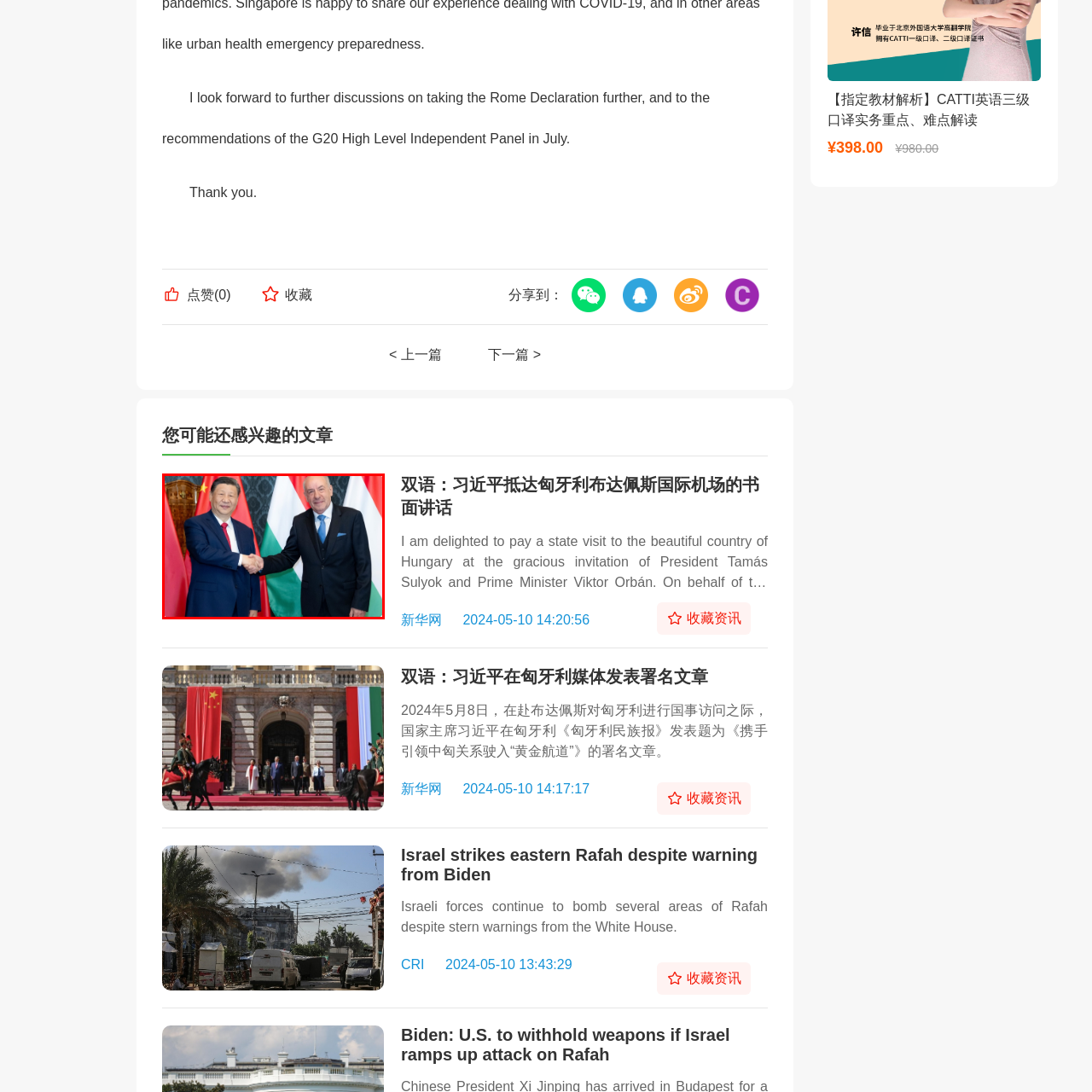Examine the area within the red bounding box and answer the following question using a single word or phrase:
What is the purpose of the official visit?

Discussions on mutual interests